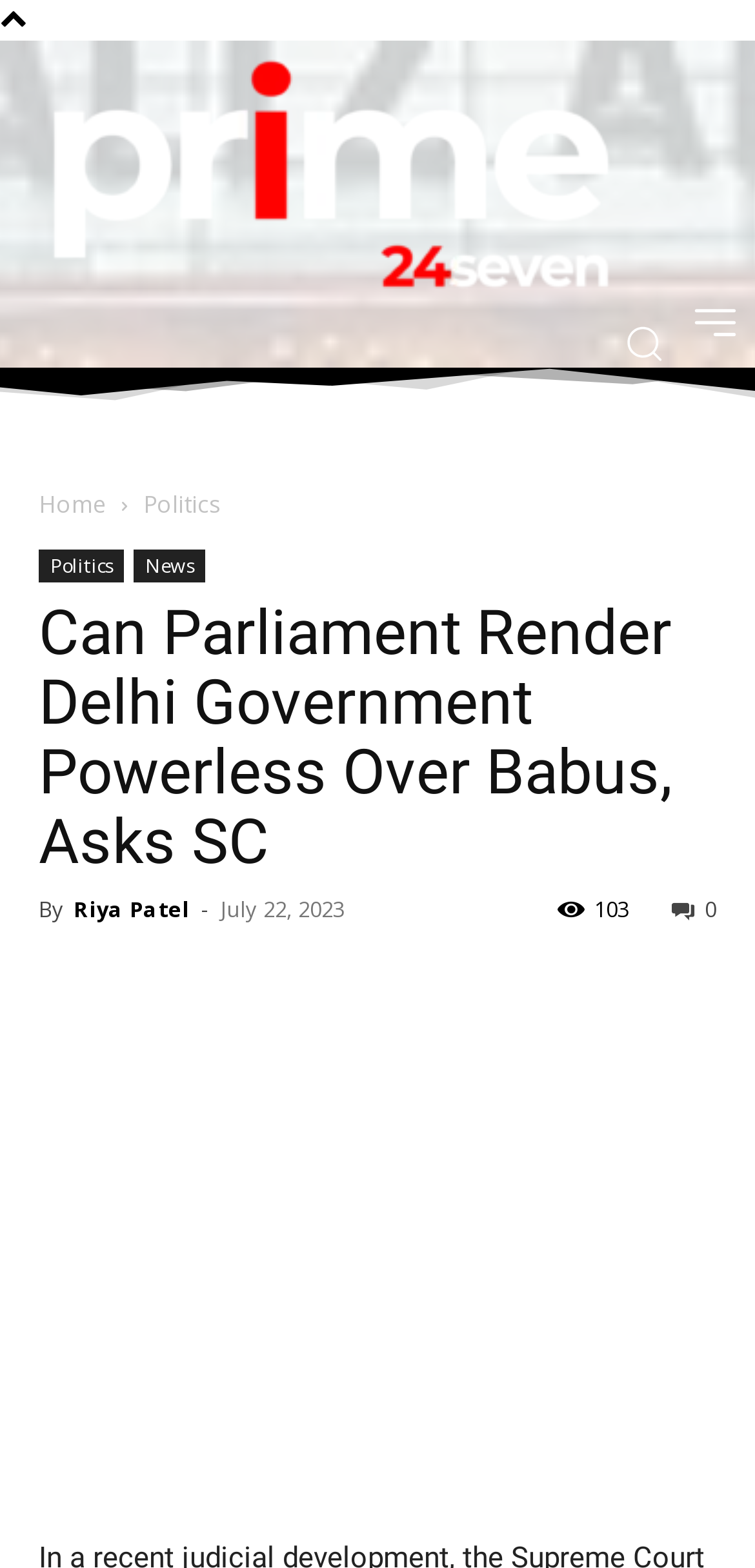Find the primary header on the webpage and provide its text.

Can Parliament Render Delhi Government Powerless Over Babus, Asks SC